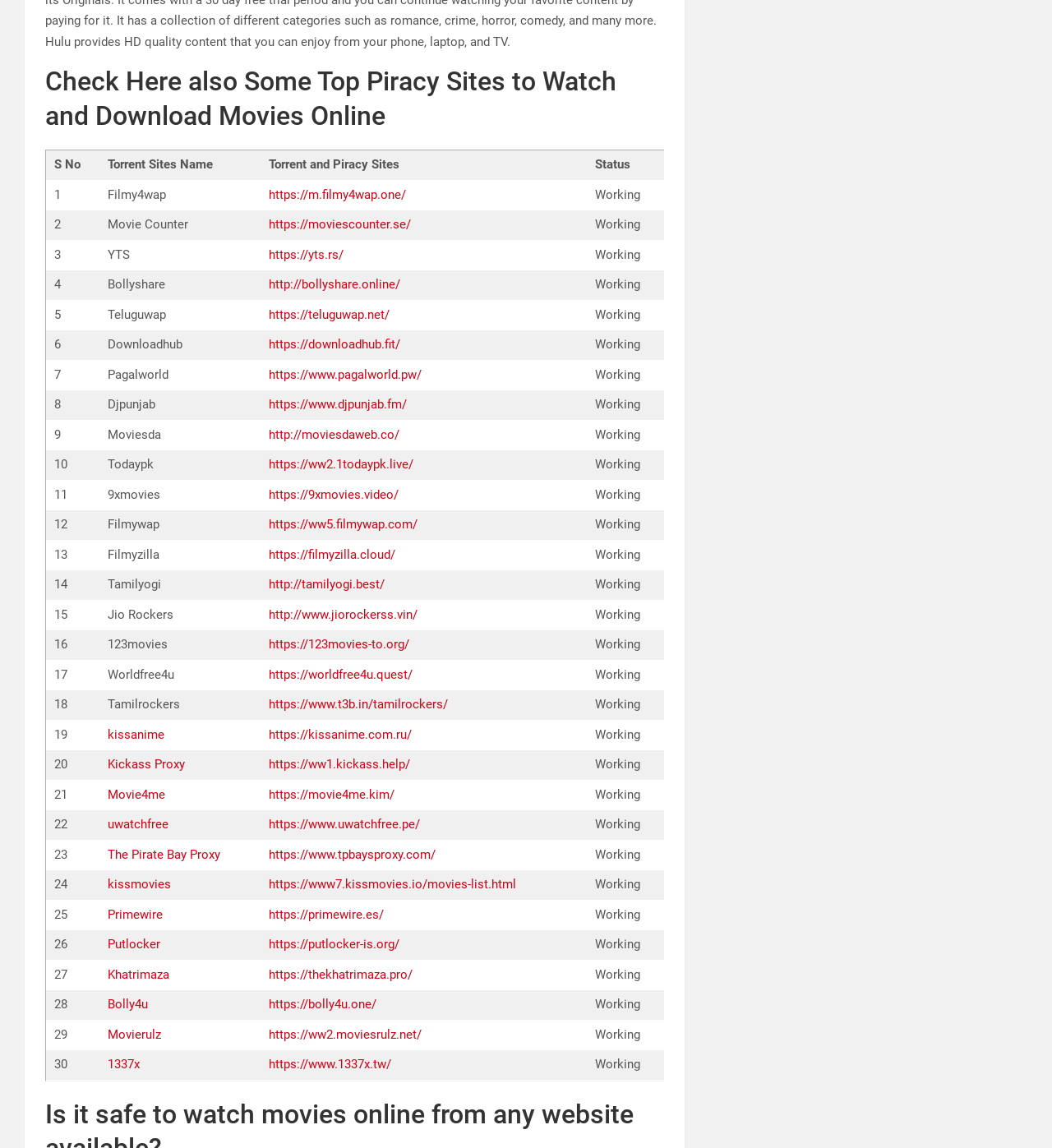Determine the bounding box coordinates of the area to click in order to meet this instruction: "Open Teluguwap website".

[0.255, 0.268, 0.37, 0.28]